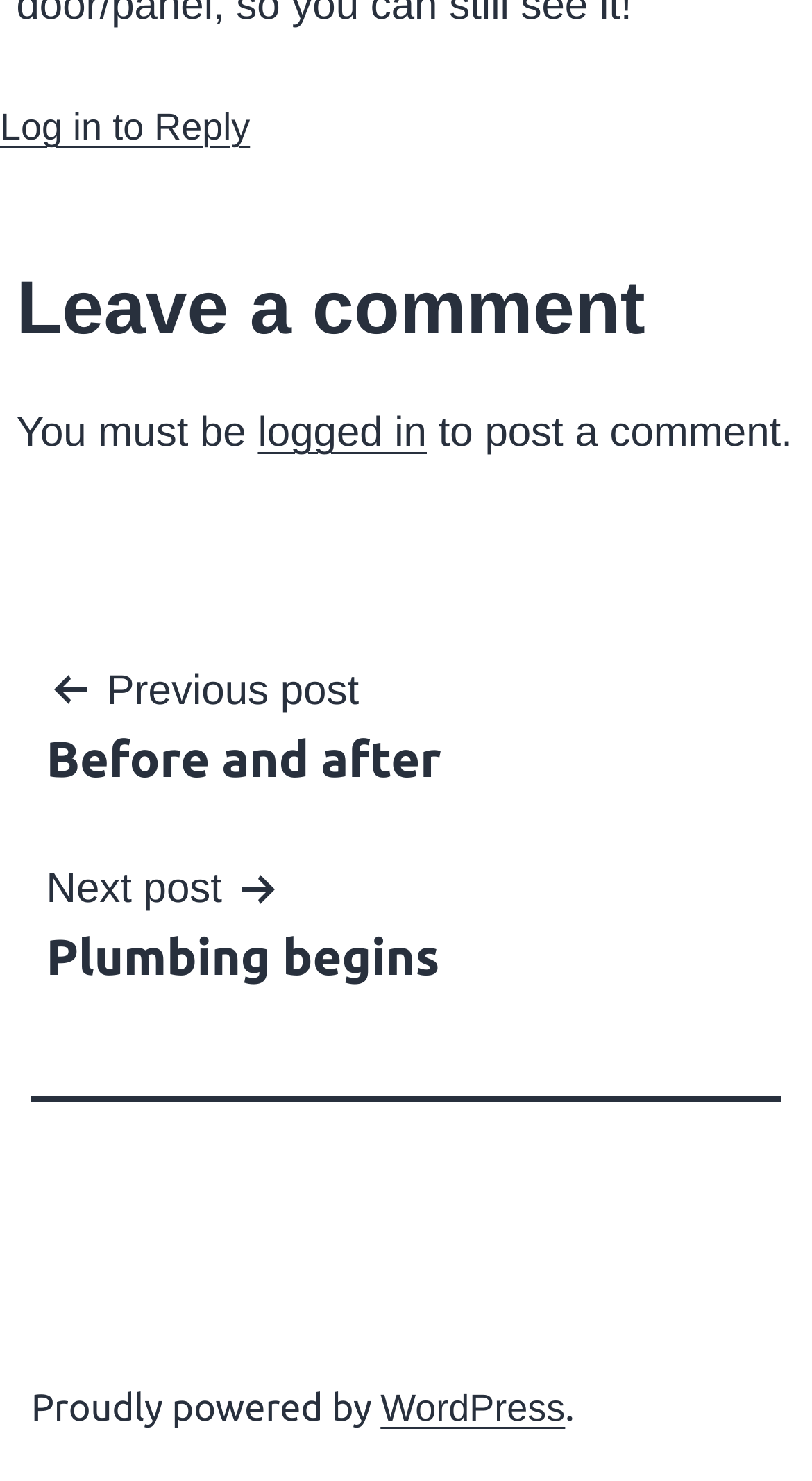Analyze the image and answer the question with as much detail as possible: 
How many elements are there in the post navigation section?

I counted the number of elements under the 'Post navigation' heading element and found three elements: the 'Post navigation' heading, the 'Previous post Before and after' link, and the 'Next post Plumbing begins' link.